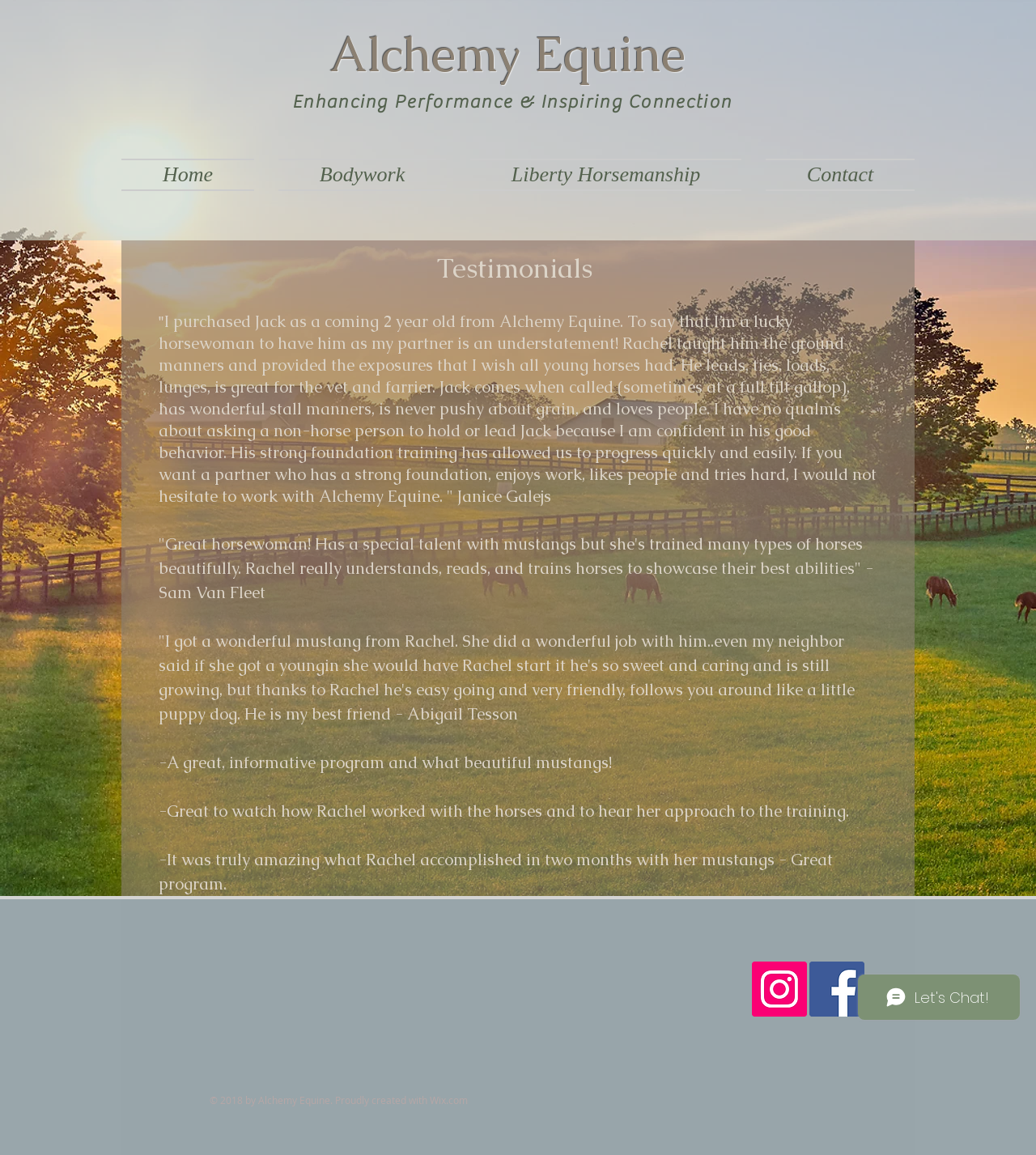What is the copyright year of the webpage?
Analyze the image and provide a thorough answer to the question.

The copyright year of the webpage can be found in the static text element at the bottom of the webpage, which reads '© 2018 by Alchemy Equine...'. The year mentioned is 2018.